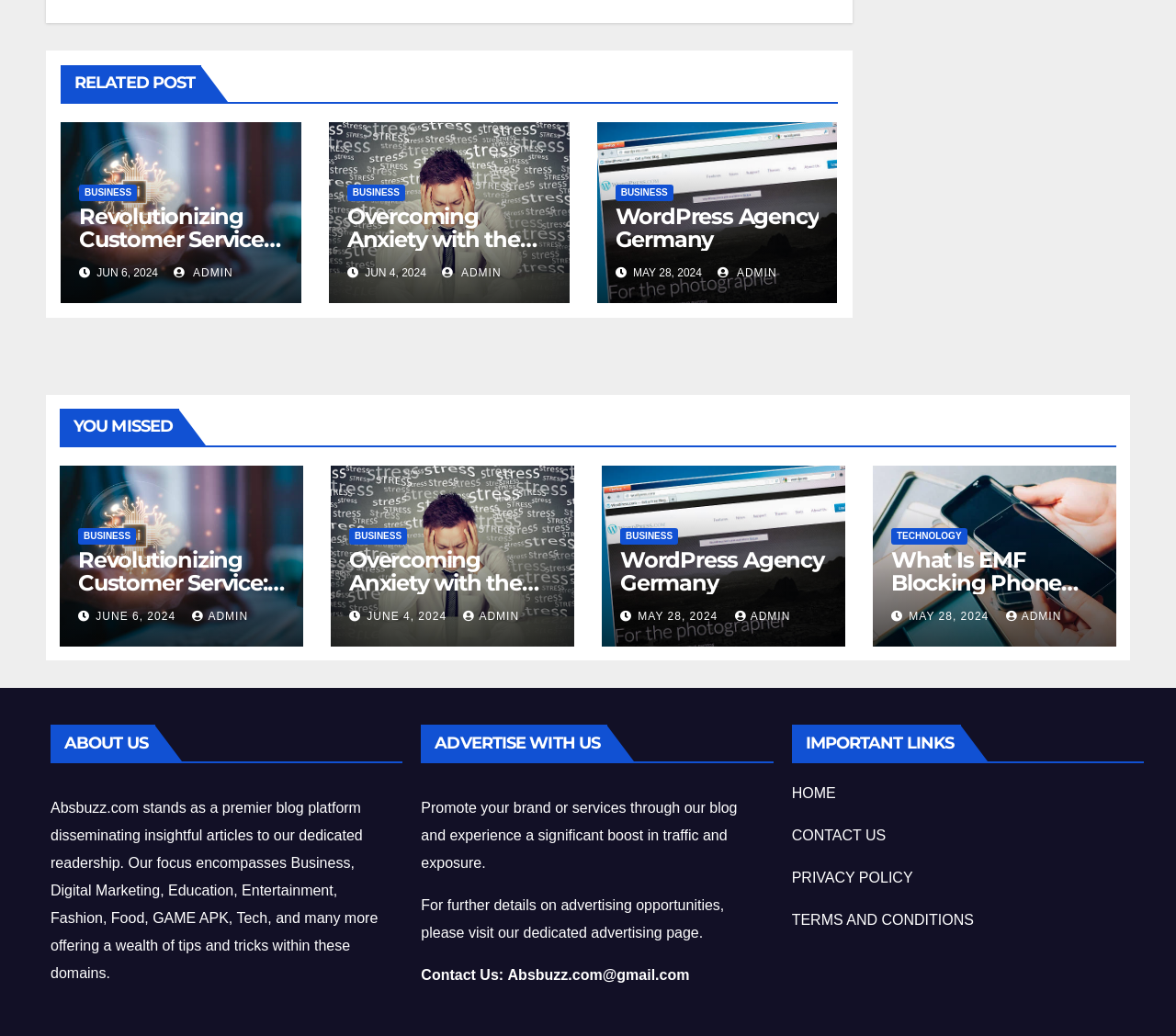Determine the bounding box coordinates of the clickable element to complete this instruction: "Learn more about 'WordPress Agency Germany'". Provide the coordinates in the format of four float numbers between 0 and 1, [left, top, right, bottom].

[0.523, 0.196, 0.696, 0.244]